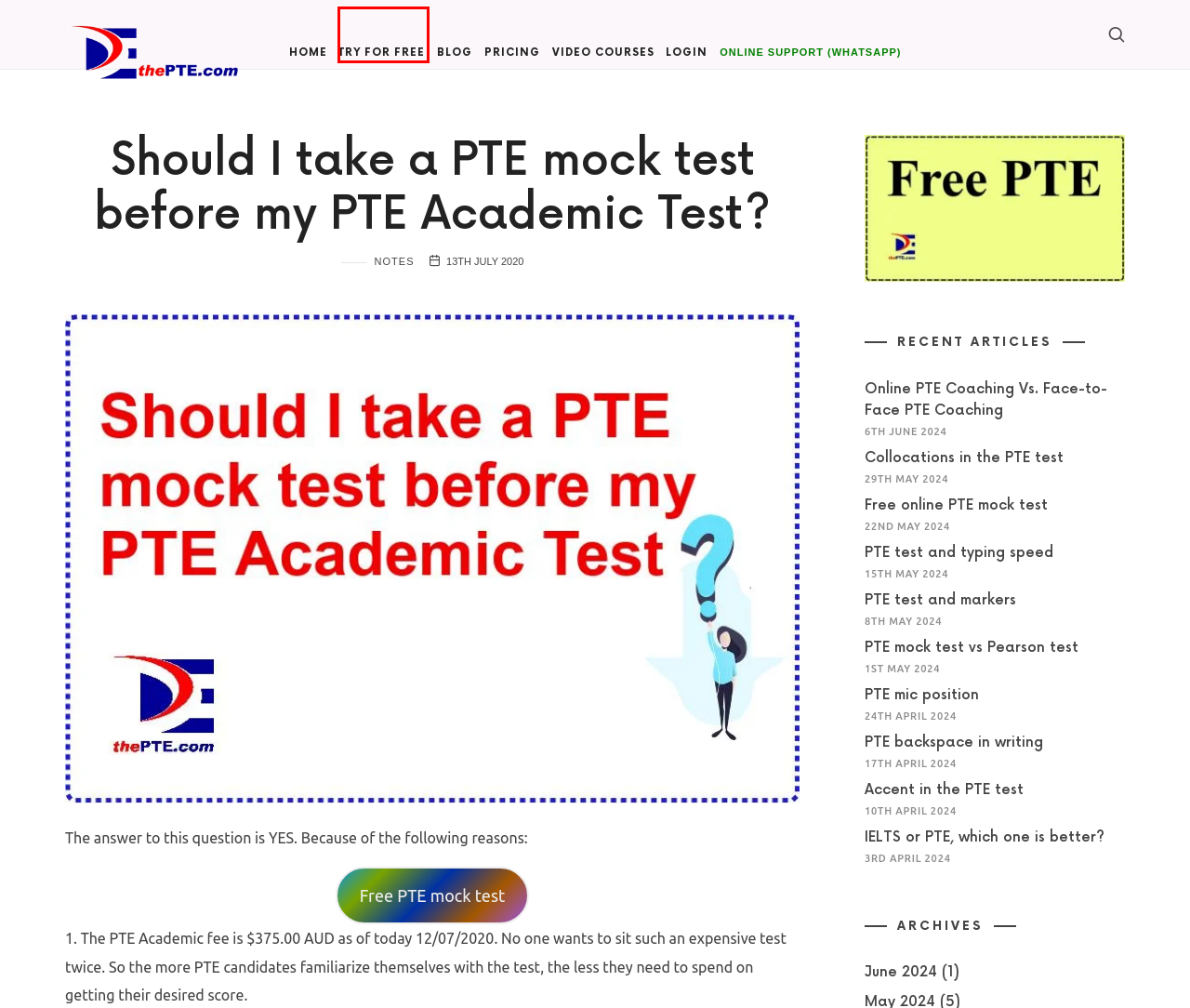You have a screenshot of a webpage, and a red bounding box highlights an element. Select the webpage description that best fits the new page after clicking the element within the bounding box. Options are:
A. PTE mic position - thePTE
B. ThePTE - Login
C. IELTS or PTE, which one is better? - thePTE
D. Free PTE Mock Tests, PTE Practice Tests Online | thePTE platform
E. Collocations in the PTE test - thePTE
F. Online PTE Coaching Vs. Face-to-Face PTE Coaching - thePTE
G. PTE mock test vs Pearson test - thePTE
H. thePTE Free - Login/Register

H